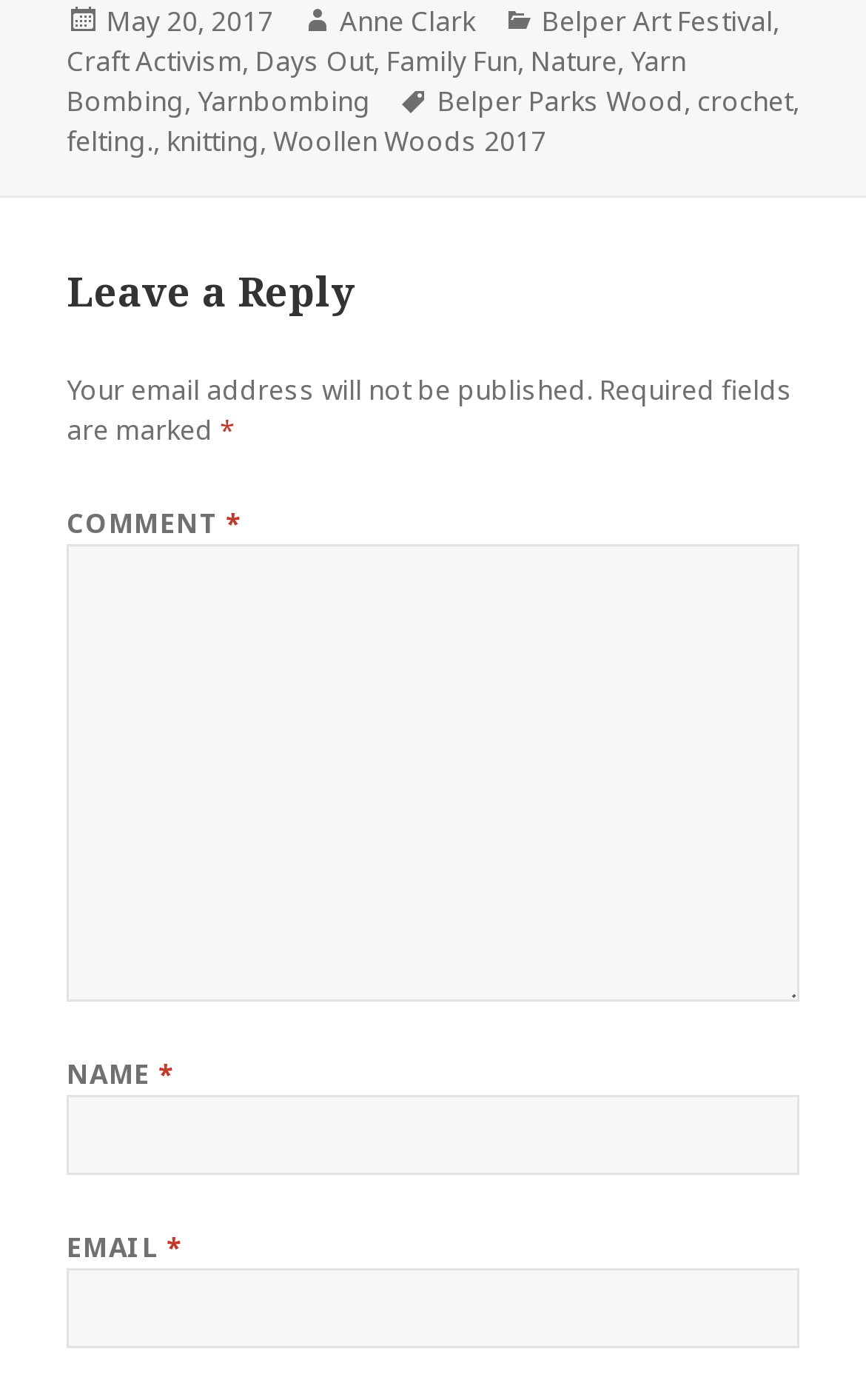Please find the bounding box coordinates of the clickable region needed to complete the following instruction: "Enter a comment in the text box". The bounding box coordinates must consist of four float numbers between 0 and 1, i.e., [left, top, right, bottom].

[0.077, 0.389, 0.923, 0.716]